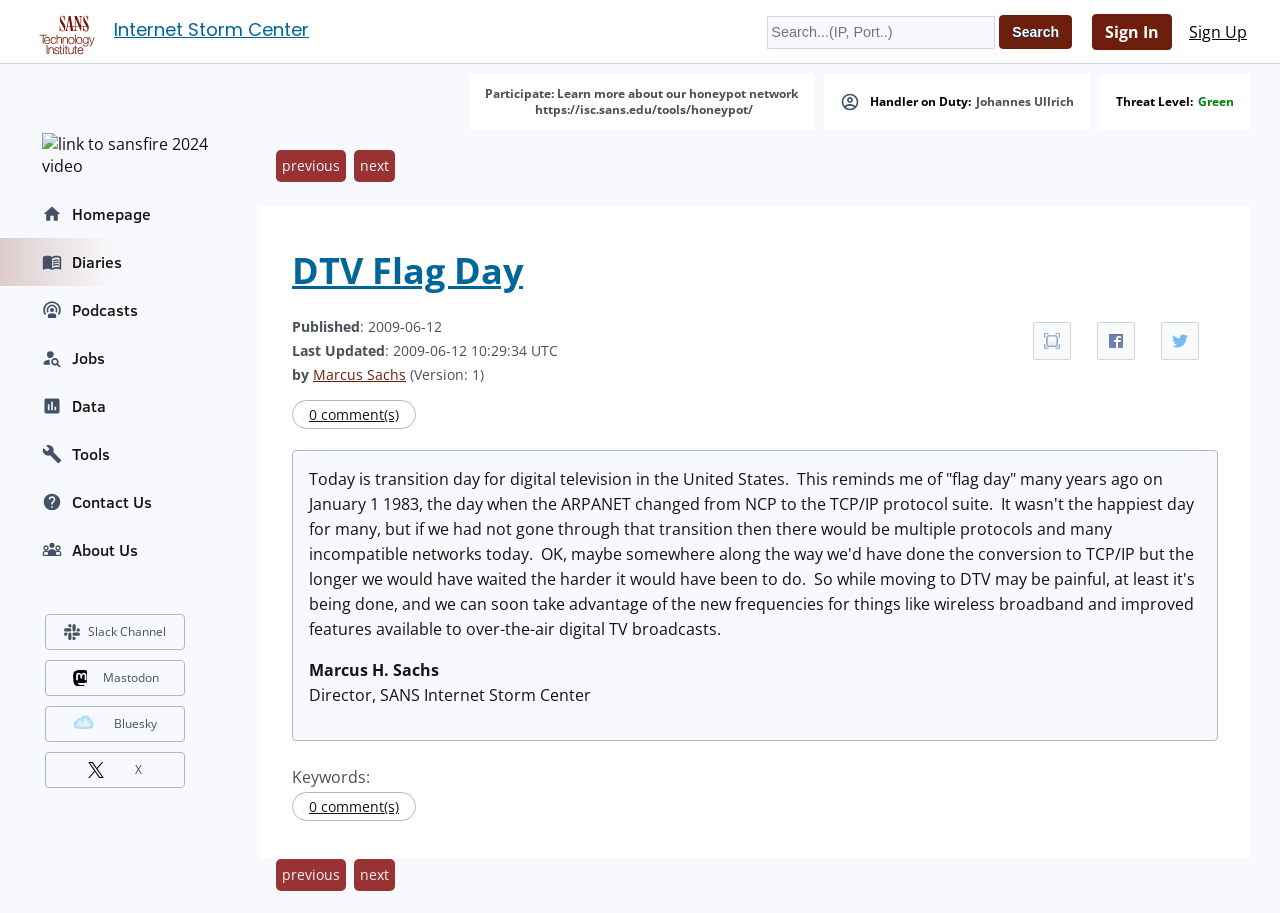What is the author of the article?
Based on the screenshot, answer the question with a single word or phrase.

Marcus Sachs